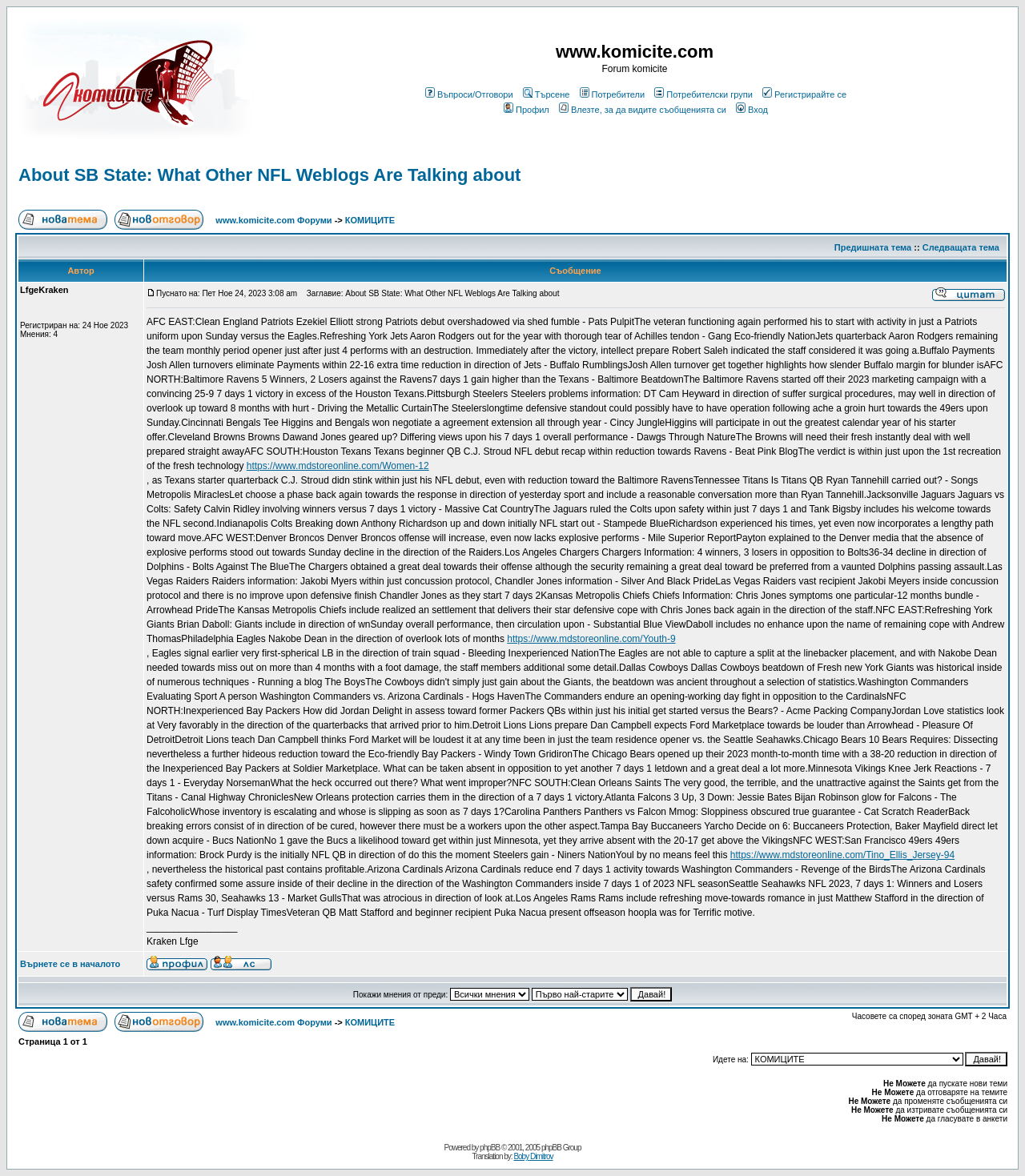Determine the bounding box coordinates of the target area to click to execute the following instruction: "View the previous topic."

[0.814, 0.207, 0.889, 0.215]